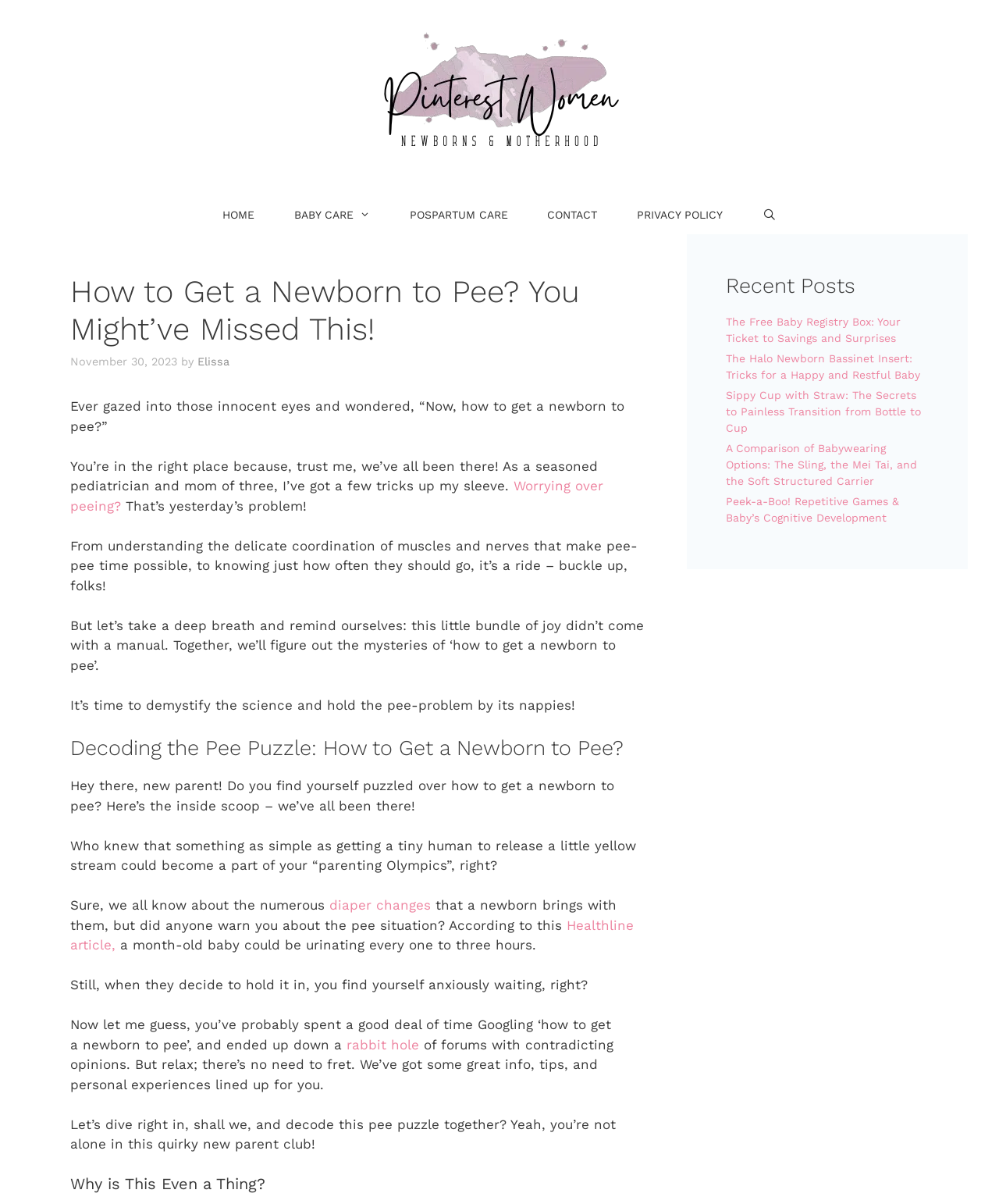How many recent posts are listed?
Ensure your answer is thorough and detailed.

The recent posts section is located at the bottom right of the webpage and contains links to other articles. By counting the links, we can see that there are 5 recent posts listed, namely 'The Free Baby Registry Box: Your Ticket to Savings and Surprises', 'The Halo Newborn Bassinet Insert: Tricks for a Happy and Restful Baby', 'Sippy Cup with Straw: The Secrets to Painless Transition from Bottle to Cup', 'A Comparison of Babywearing Options: The Sling, the Mei Tai, and the Soft Structured Carrier', and 'Peek-a-Boo! Repetitive Games & Baby’s Cognitive Development'.